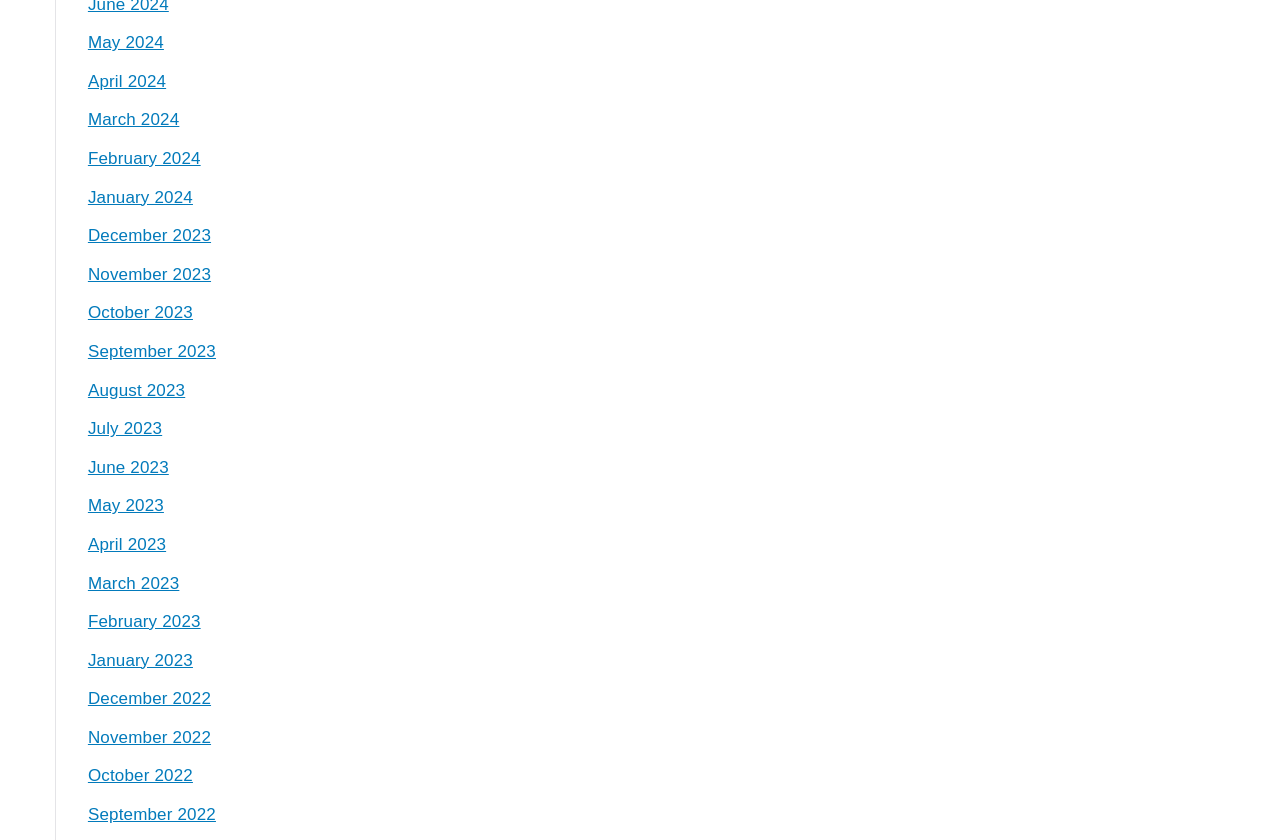Can you provide the bounding box coordinates for the element that should be clicked to implement the instruction: "view May 2024"?

[0.069, 0.034, 0.128, 0.07]